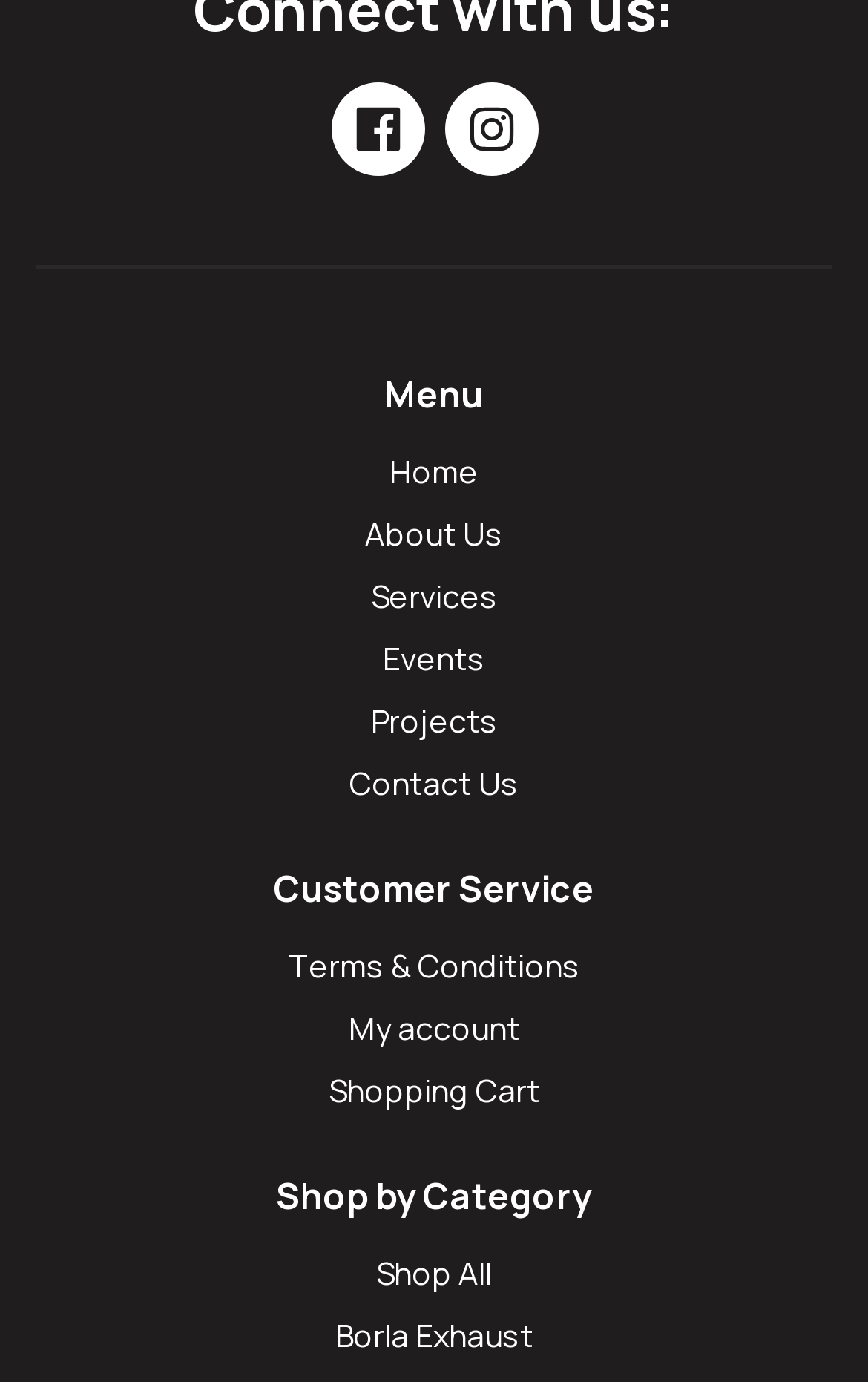Extract the bounding box coordinates for the UI element described as: "Services".

[0.427, 0.415, 0.573, 0.446]